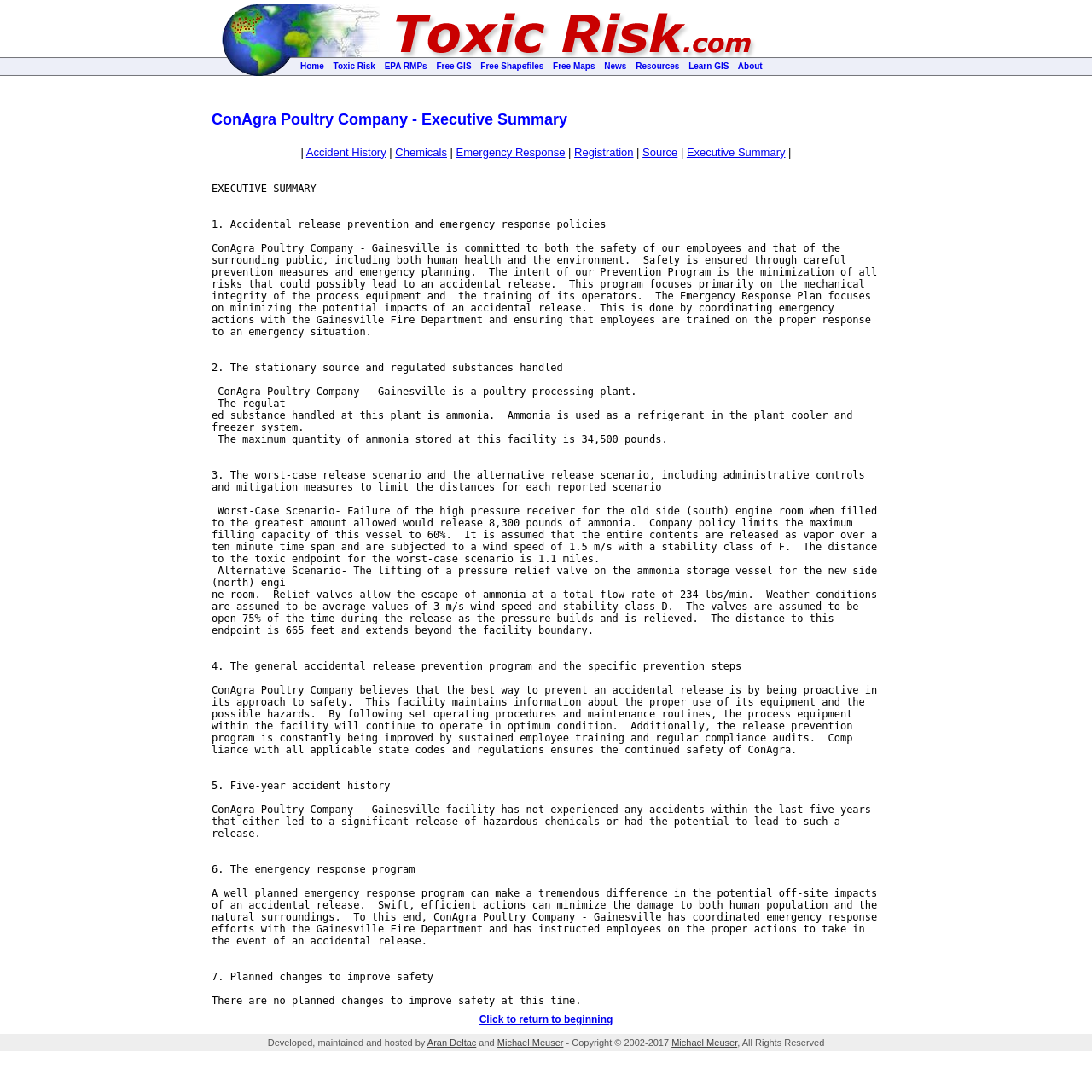For the following element description, predict the bounding box coordinates in the format (top-left x, top-left y, bottom-right x, bottom-right y). All values should be floating point numbers between 0 and 1. Description: Emergency Response

[0.418, 0.133, 0.518, 0.145]